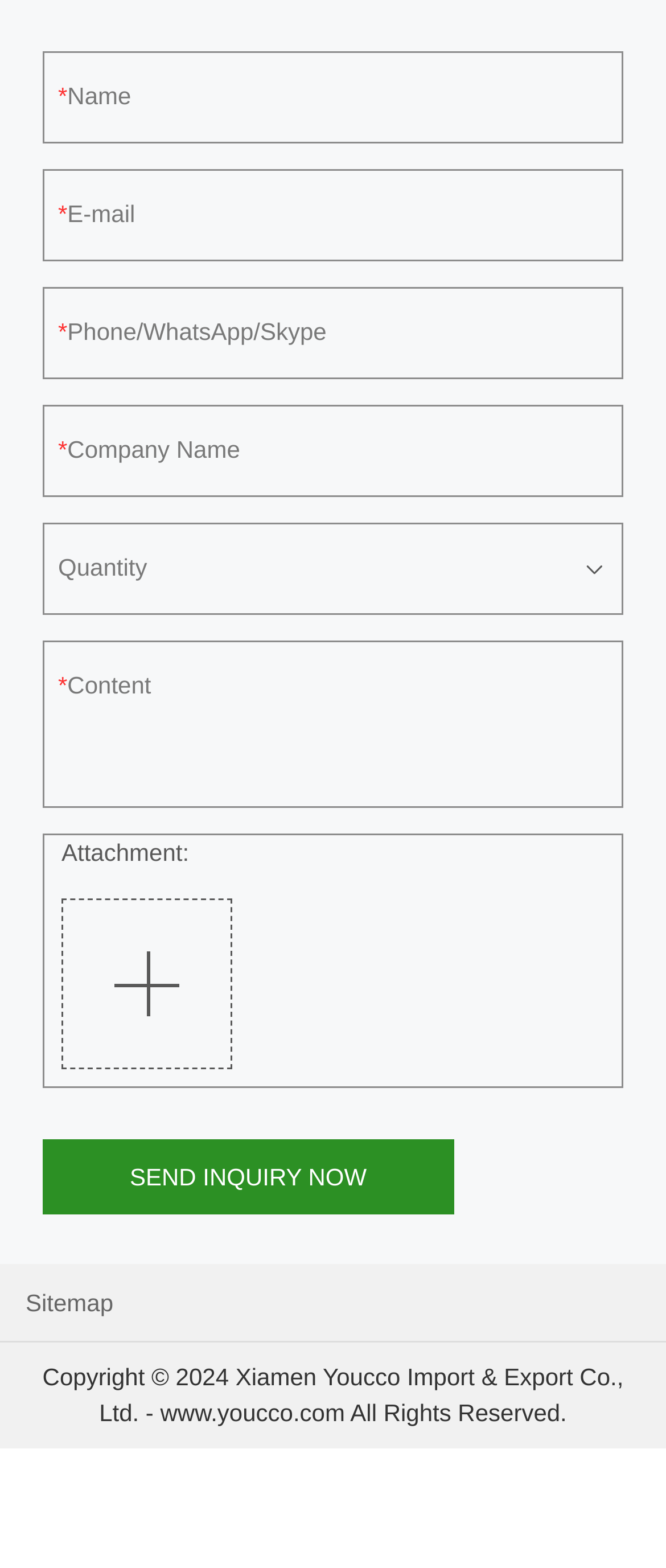What is the maximum size of a single attachment?
Please give a detailed answer to the question using the information shown in the image.

According to the webpage, the single size of an attachment must not exceed 20M. This information is provided in the text 'It is recommended to upload up to 5, and the single size must not exceed 20M.'